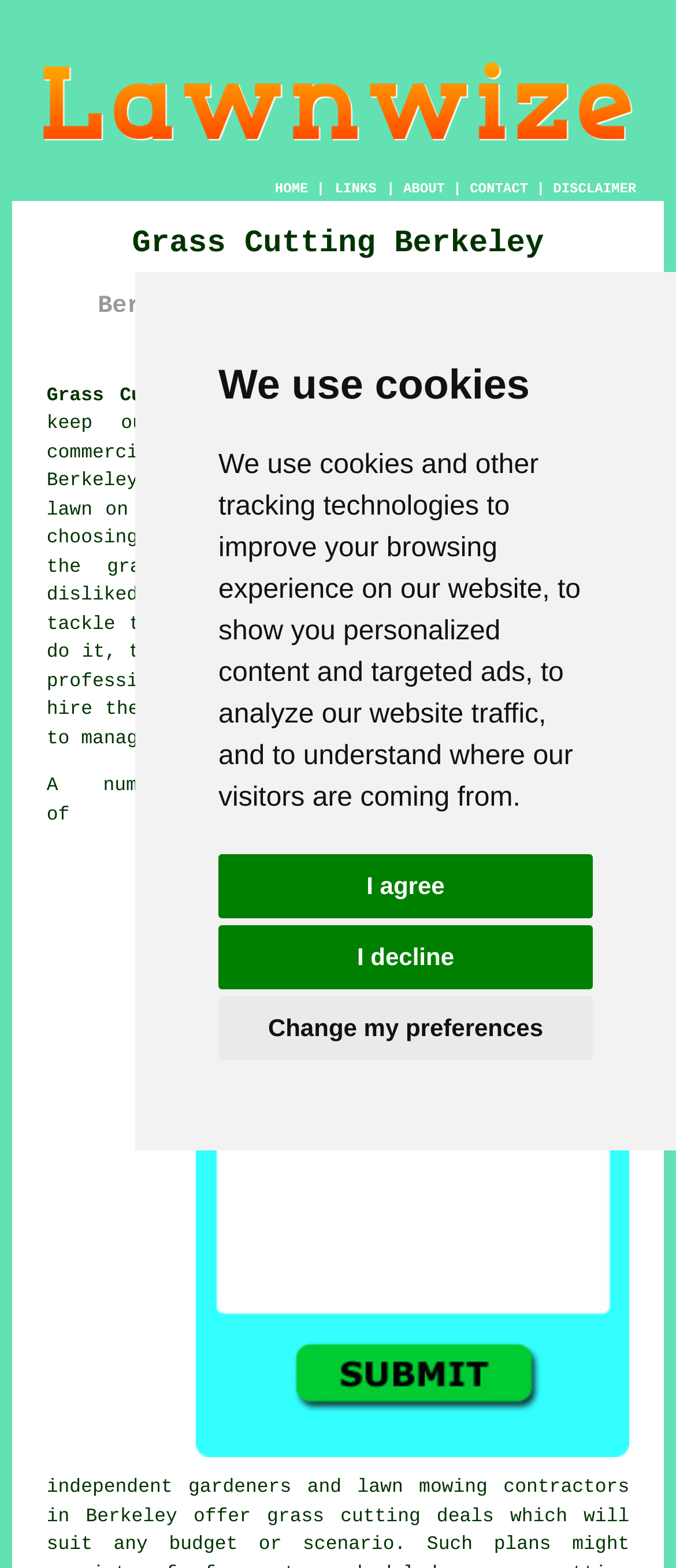Extract the bounding box coordinates for the UI element described by the text: "lawn mowing". The coordinates should be in the form of [left, top, right, bottom] with values between 0 and 1.

[0.529, 0.943, 0.721, 0.956]